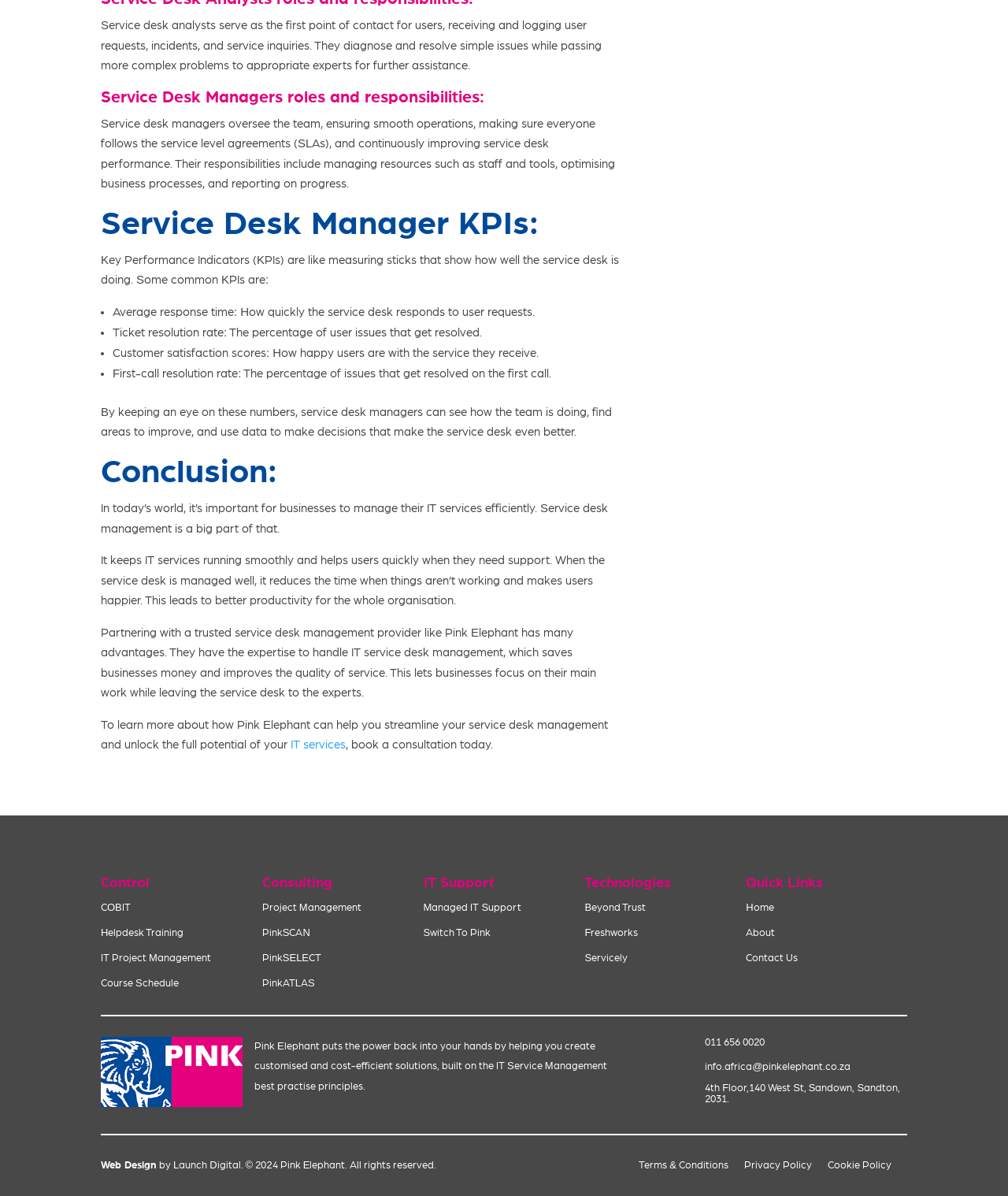Please specify the bounding box coordinates in the format (top-left x, top-left y, bottom-right x, bottom-right y), with values ranging from 0 to 1. Identify the bounding box for the UI component described as follows: PinkSCAN

[0.26, 0.776, 0.308, 0.785]